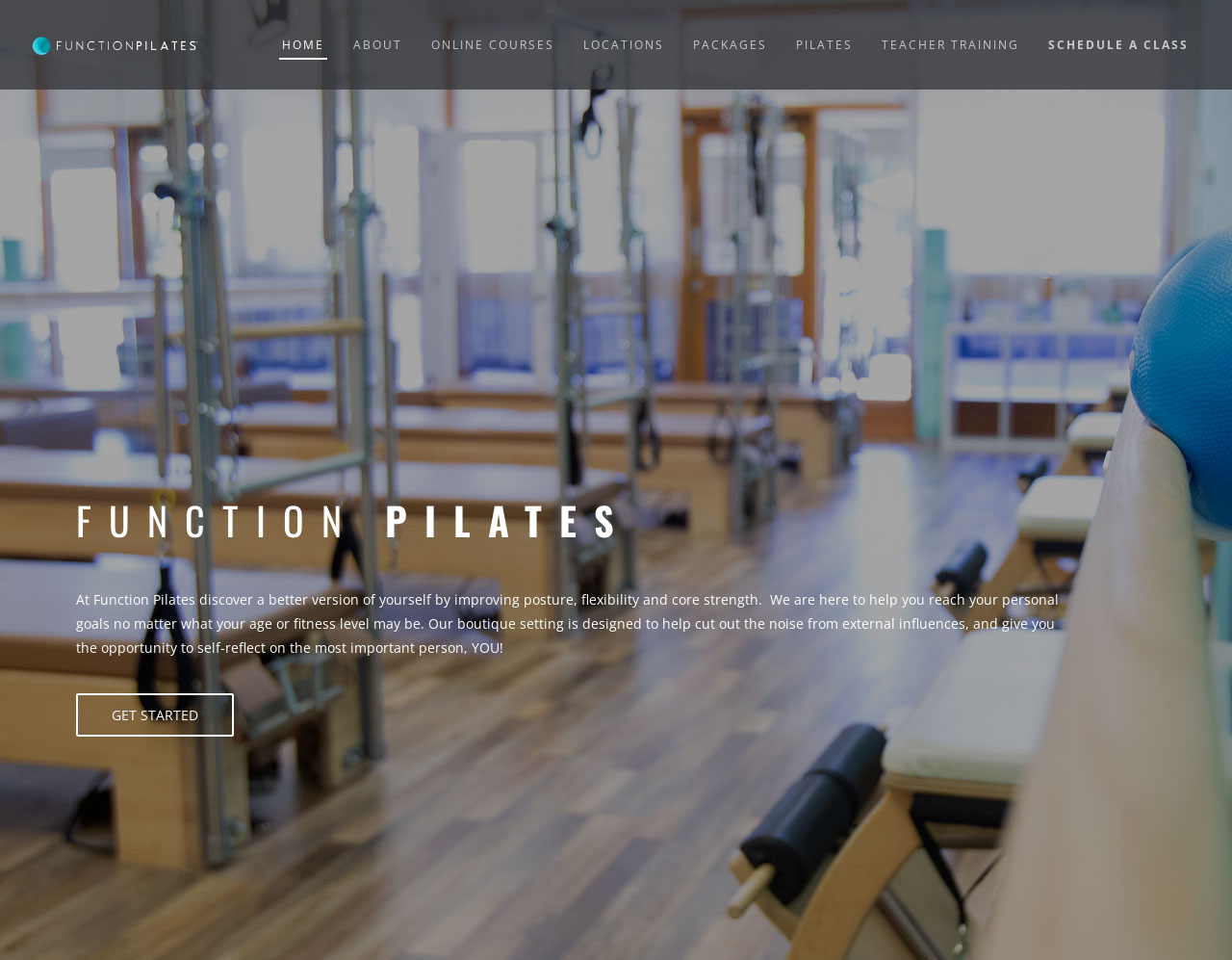Please reply to the following question with a single word or a short phrase:
What is the call-to-action on the webpage?

GET STARTED